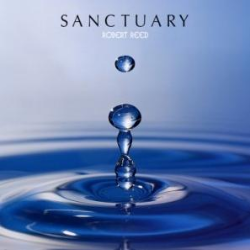What is the shape suspended above the ripple effect?
Refer to the image and provide a one-word or short phrase answer.

Water droplet